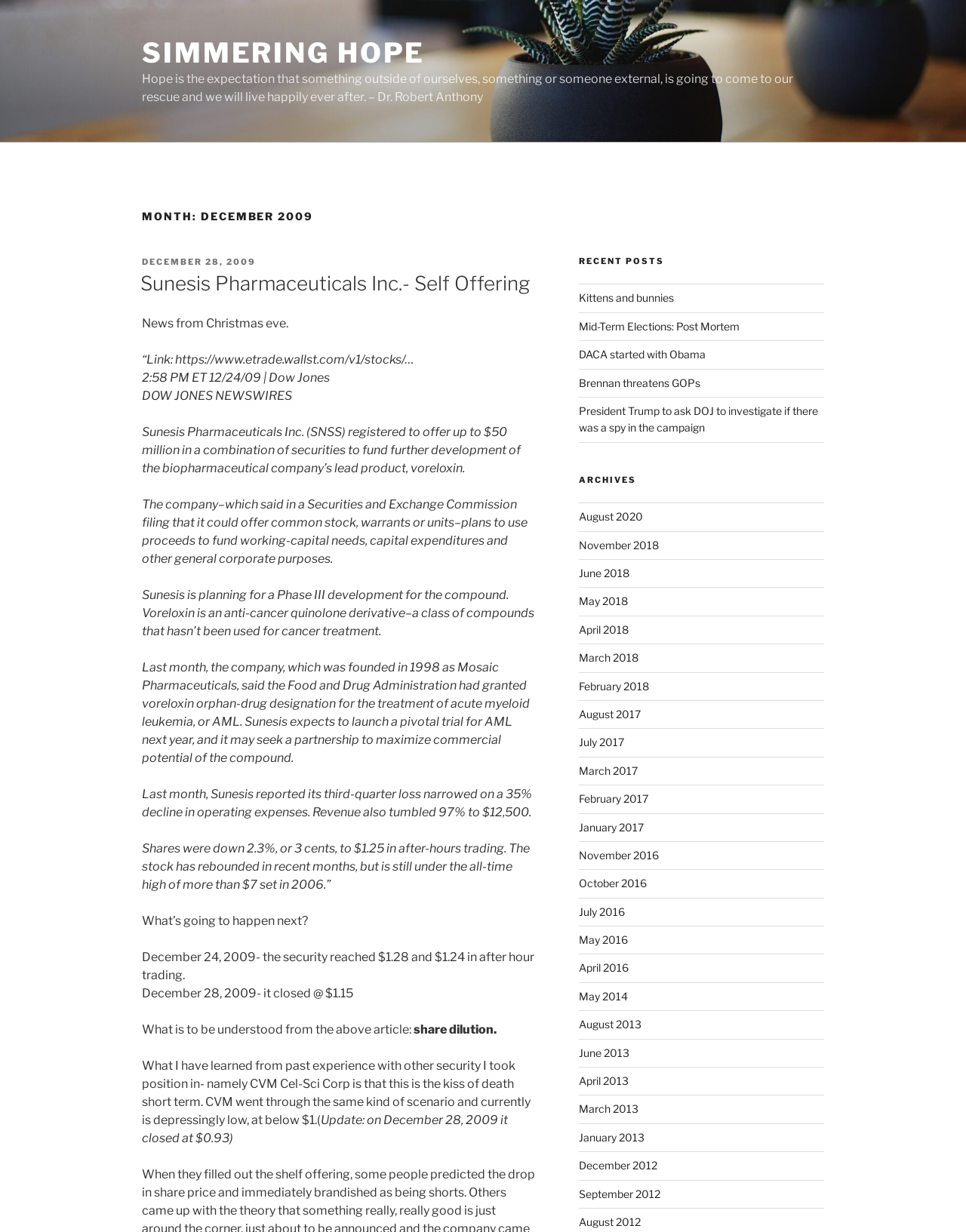Offer a thorough description of the webpage.

The webpage is titled "December 2009 – Simmering Hope" and features a prominent image with the same title at the top. Below the image, there is a quote from Dr. Robert Anthony about hope. 

To the right of the image, there is a heading "MONTH: DECEMBER 2009" followed by a series of news articles and updates. The first article discusses Sunesis Pharmaceuticals Inc.'s plan to offer up to $50 million in securities to fund the development of its lead product, voreloxin. The article provides details about the company's plans, including its expectation to launch a pivotal trial for acute myeloid leukemia next year.

Below the first article, there are several updates about the company's stock performance, including its decline in after-hours trading and its rebound in recent months. The updates also mention the company's past performance, including its third-quarter loss and revenue decline.

To the right of the news articles, there are two sections: "RECENT POSTS" and "ARCHIVES". The "RECENT POSTS" section lists several links to other articles, including "Kittens and bunnies", "Mid-Term Elections: Post Mortem", and "DACA started with Obama". The "ARCHIVES" section lists links to articles from various months and years, ranging from August 2020 to December 2012.

At the very top of the page, there is a link to "Skip to content", which allows users to bypass the introductory elements and go directly to the main content.